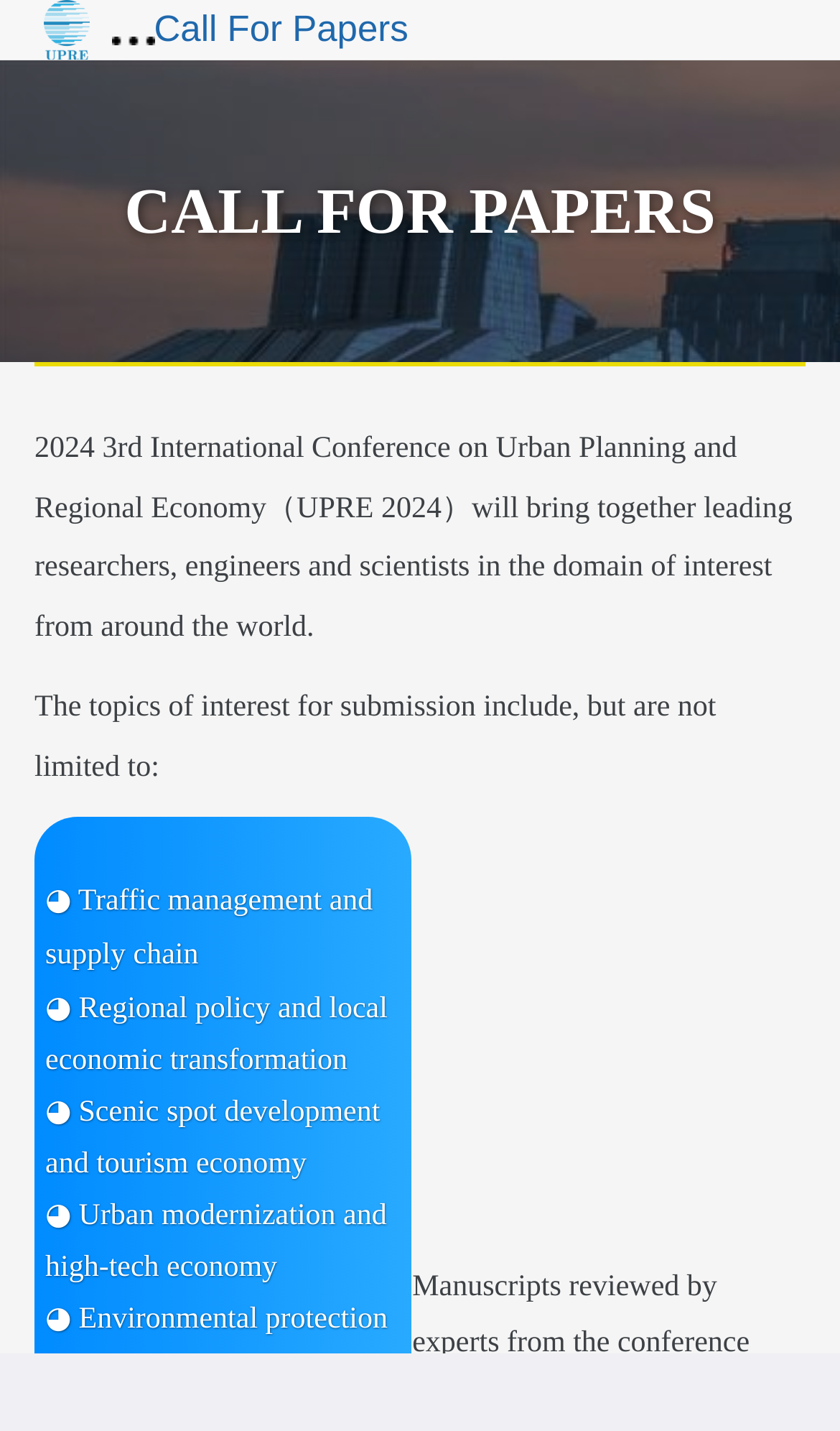What is the topic of the conference?
Please elaborate on the answer to the question with detailed information.

The StaticText element with the text '2024 3rd International Conference on Urban Planning and Regional Economy（UPRE 2024）' suggests that the conference is about Urban Planning and Regional Economy.